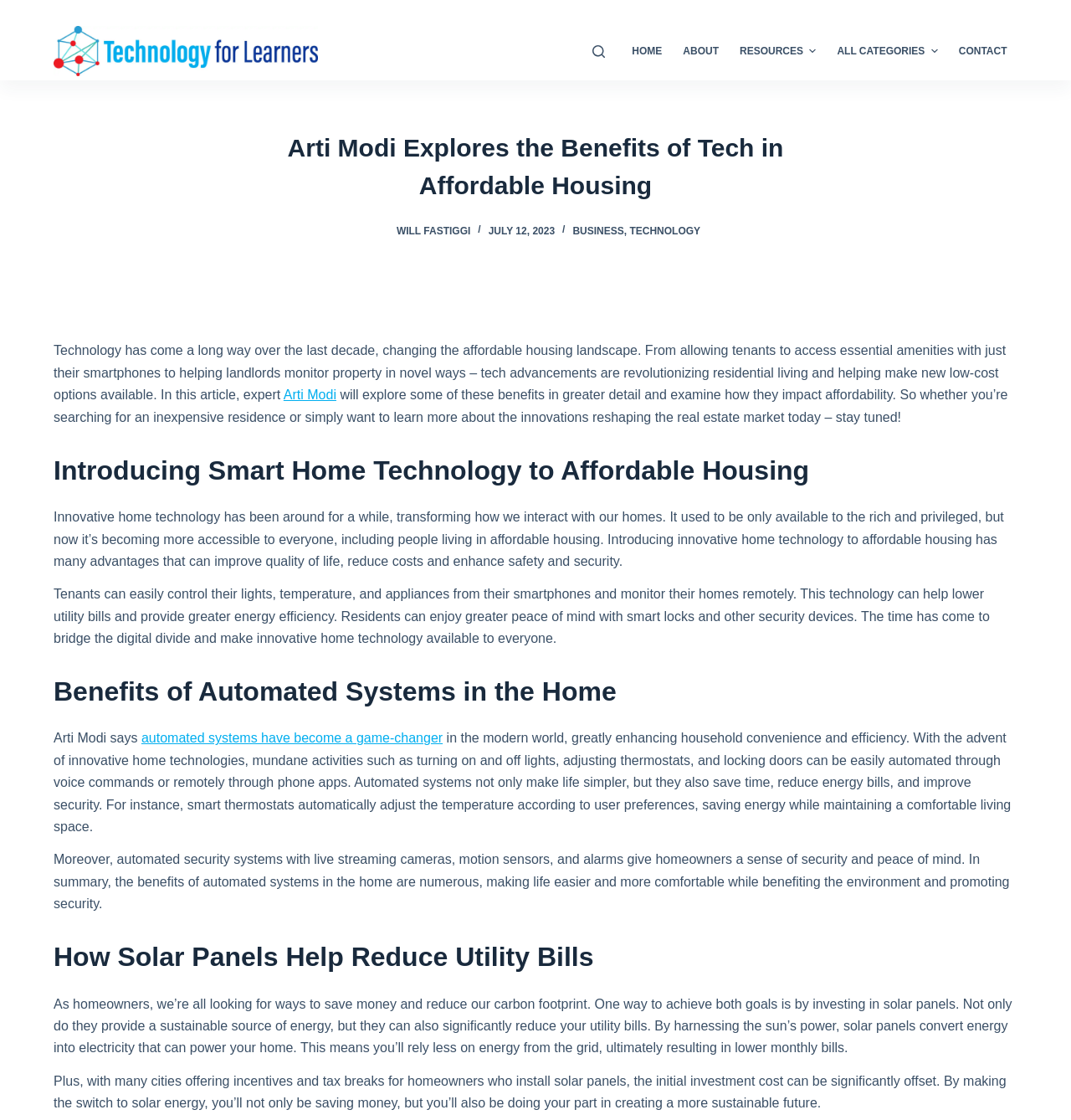Give a one-word or one-phrase response to the question: 
Who is the author of this article?

Arti Modi